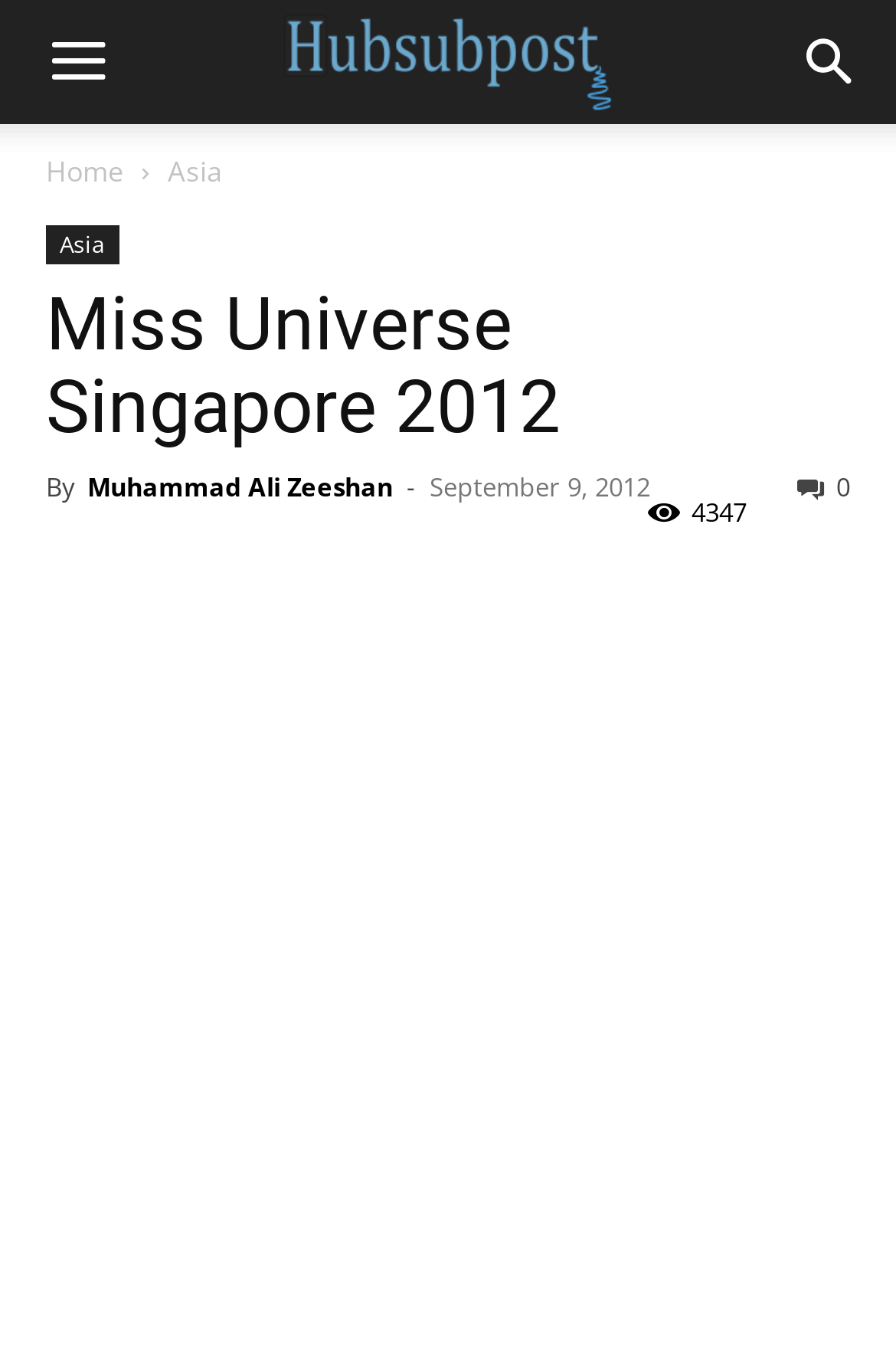Who is the author of the article?
Give a comprehensive and detailed explanation for the question.

The author's name can be found in the byline of the article, which states 'By Muhammad Ali Zeeshan'.